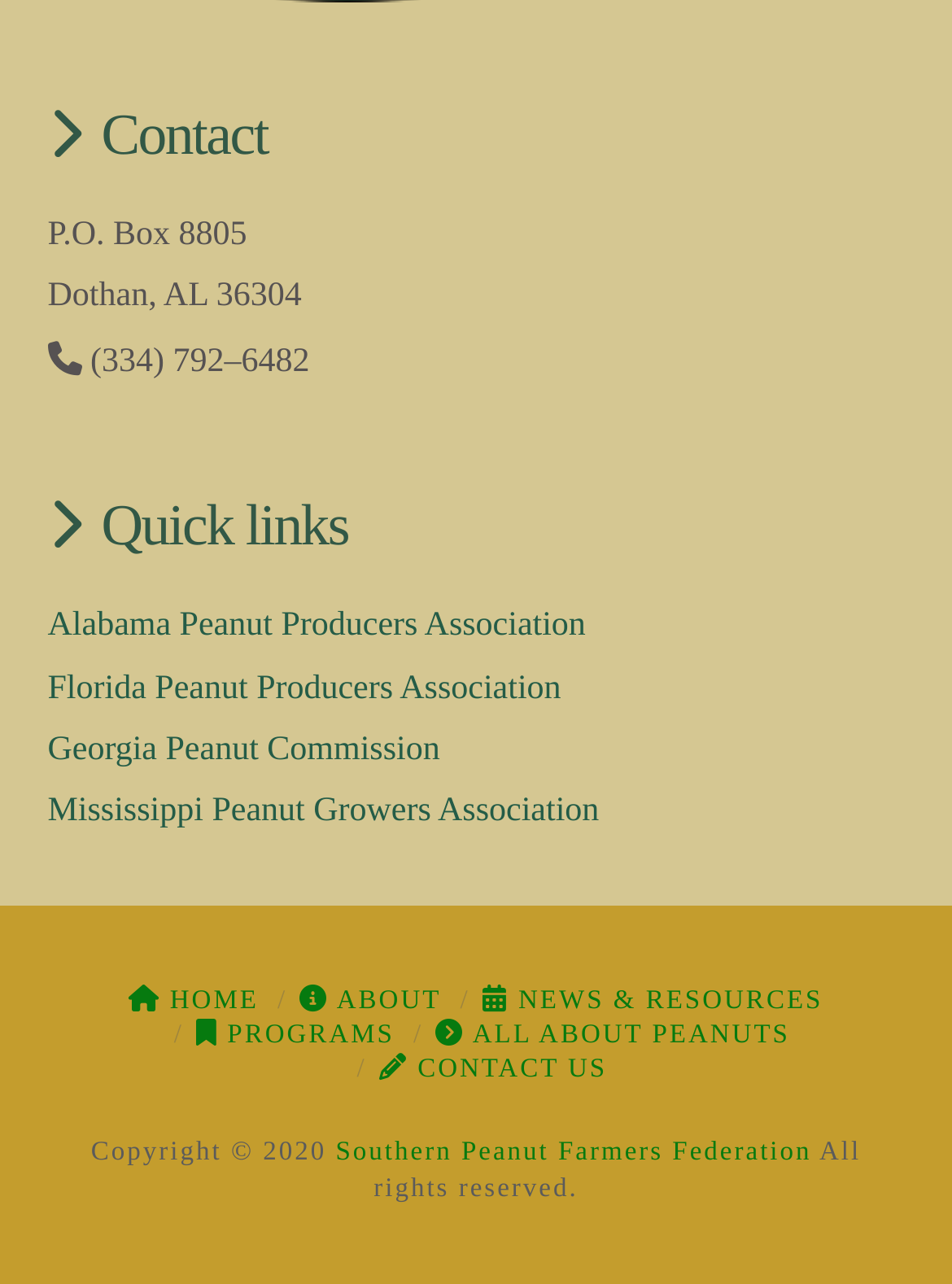Please locate the bounding box coordinates of the element that should be clicked to achieve the given instruction: "Visit Alabama Peanut Producers Association".

[0.05, 0.474, 0.615, 0.503]